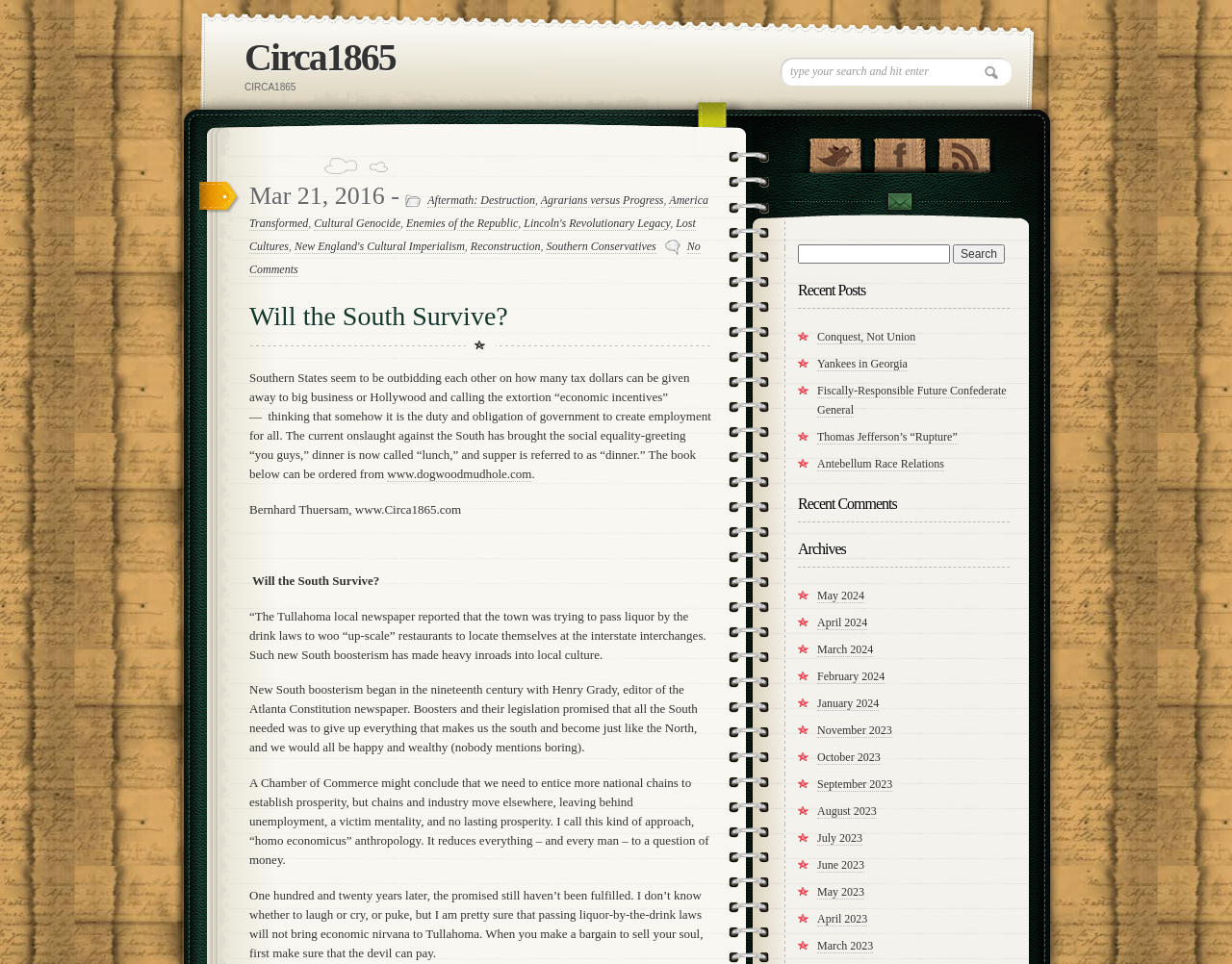Using floating point numbers between 0 and 1, provide the bounding box coordinates in the format (top-left x, top-left y, bottom-right x, bottom-right y). Locate the UI element described here: Contact

[0.64, 0.195, 0.82, 0.229]